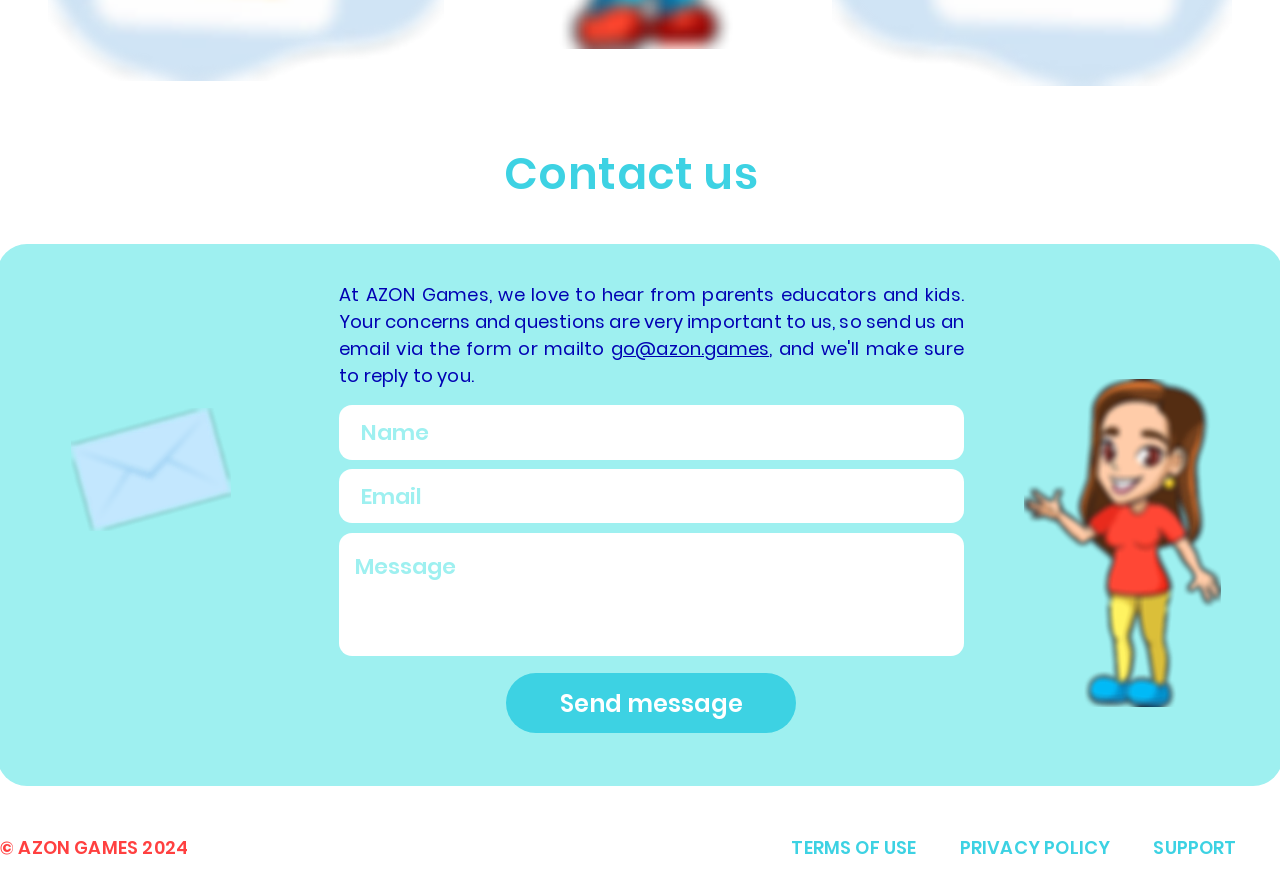How many textboxes are there in the contact form?
Please provide a comprehensive answer based on the details in the screenshot.

There are three textboxes in the contact form, labeled as 'Name', 'Email', and an empty textbox, which are required to be filled in order to send a message.